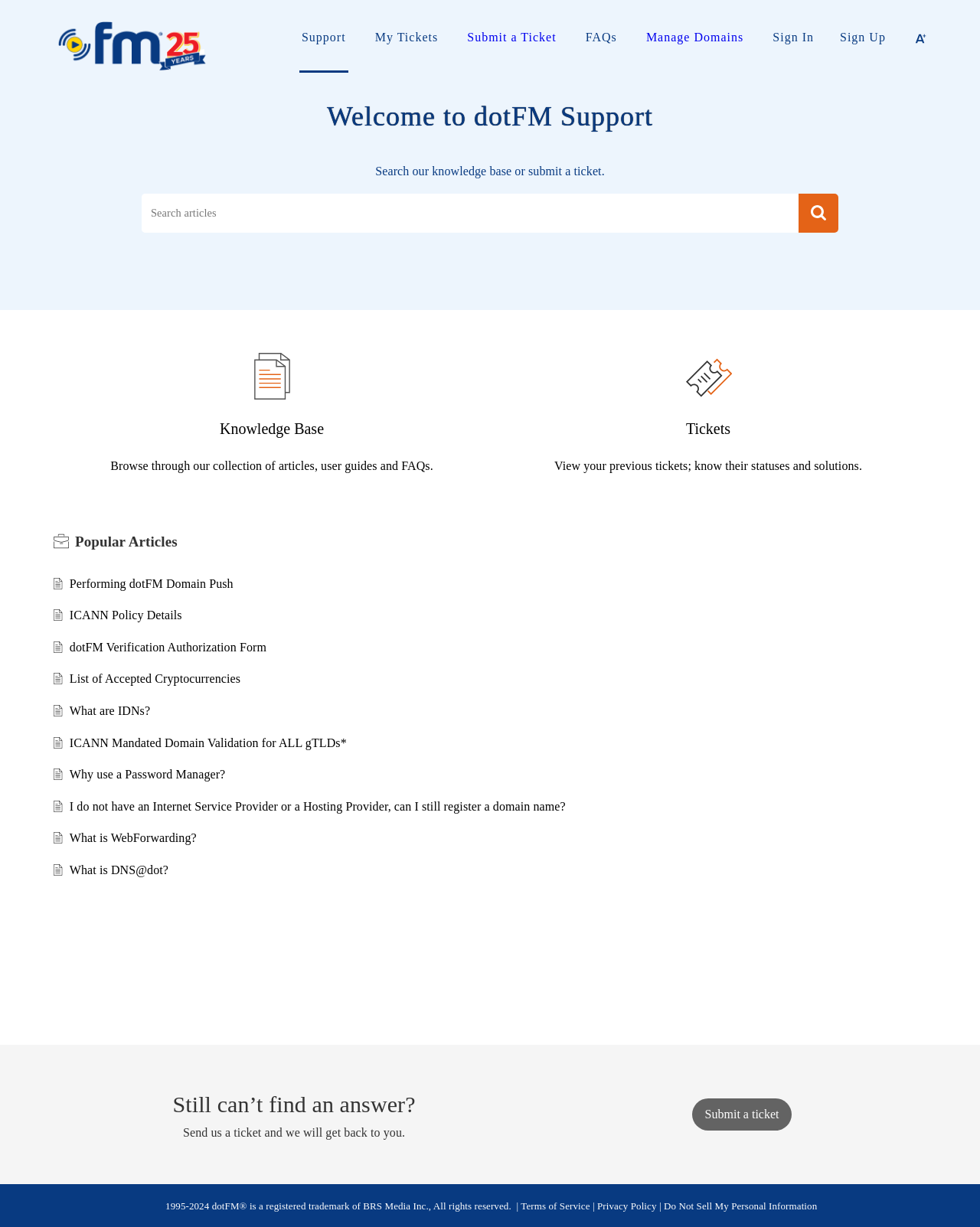Please find the bounding box coordinates of the element that needs to be clicked to perform the following instruction: "Sign In". The bounding box coordinates should be four float numbers between 0 and 1, represented as [left, top, right, bottom].

[0.789, 0.025, 0.83, 0.036]